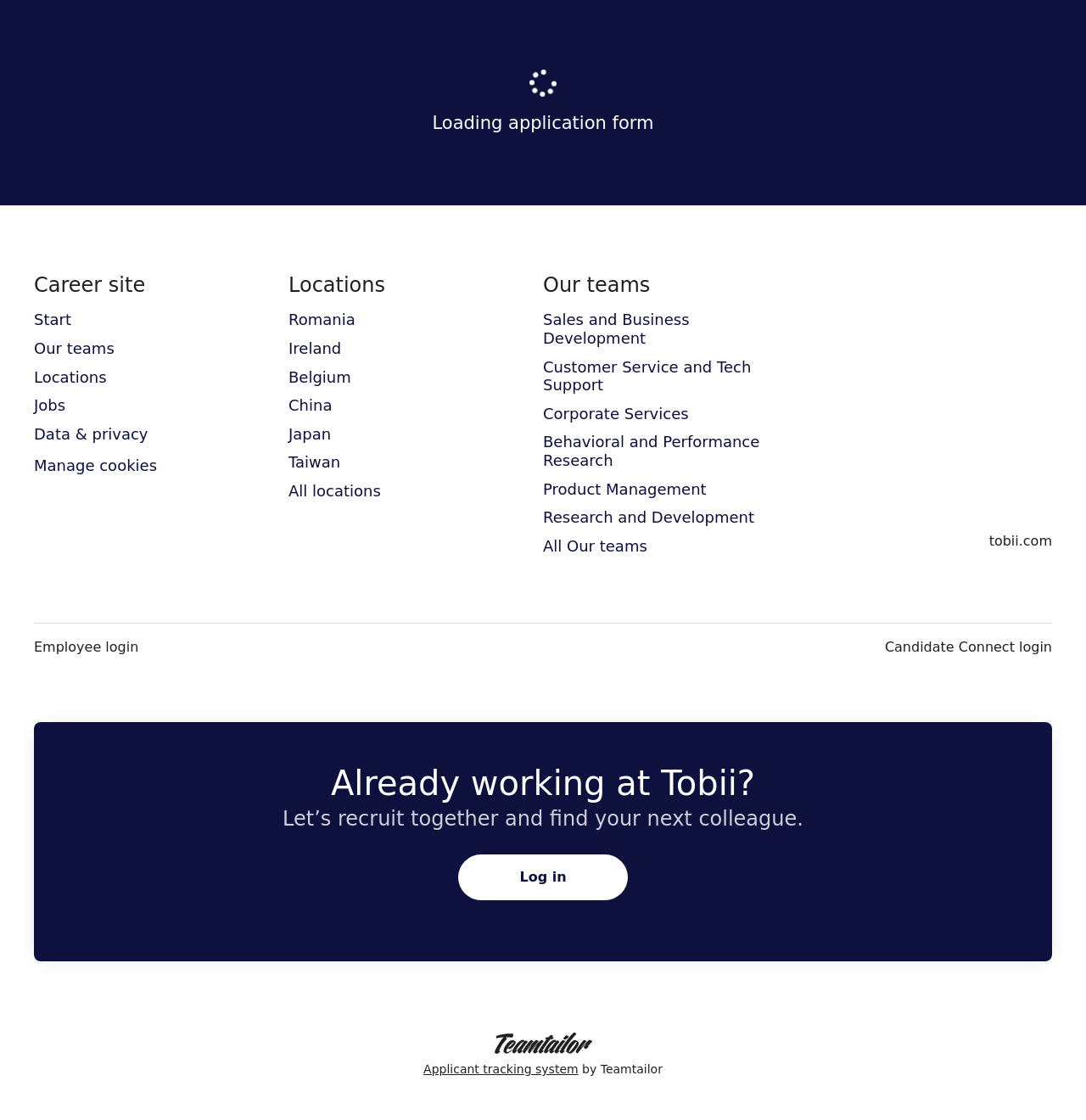Reply to the question with a single word or phrase:
What is the text above the 'Log in' button?

Let’s recruit together and find your next colleague.